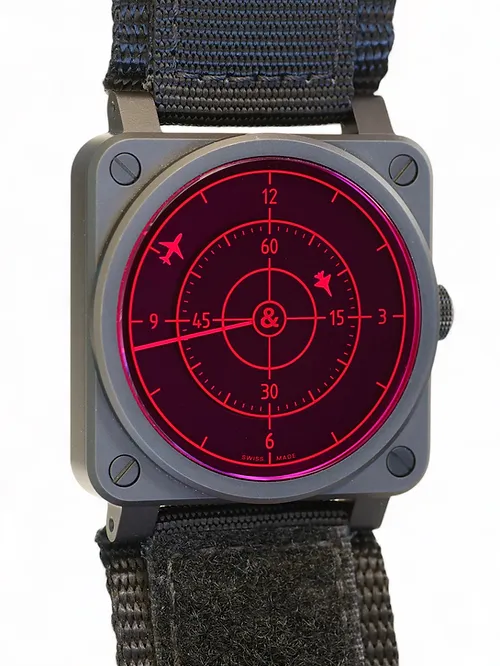Can you look at the image and give a comprehensive answer to the question:
What is included with the watch when it is sold?

According to the caption, the watch is 'currently offered for sale, complete with box and papers', implying that the box and papers are included with the watch when it is sold.